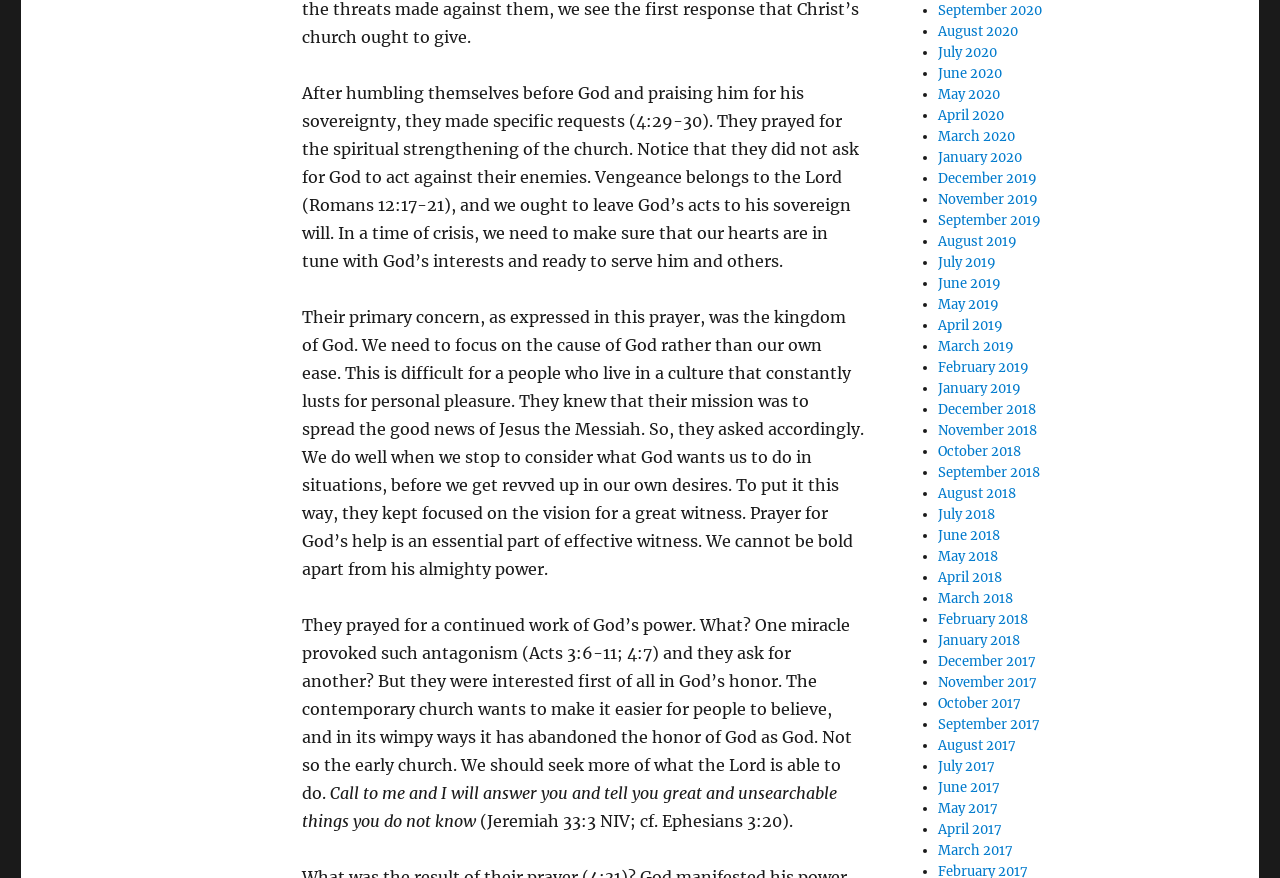Using a single word or phrase, answer the following question: 
How many links are there on the webpage?

30